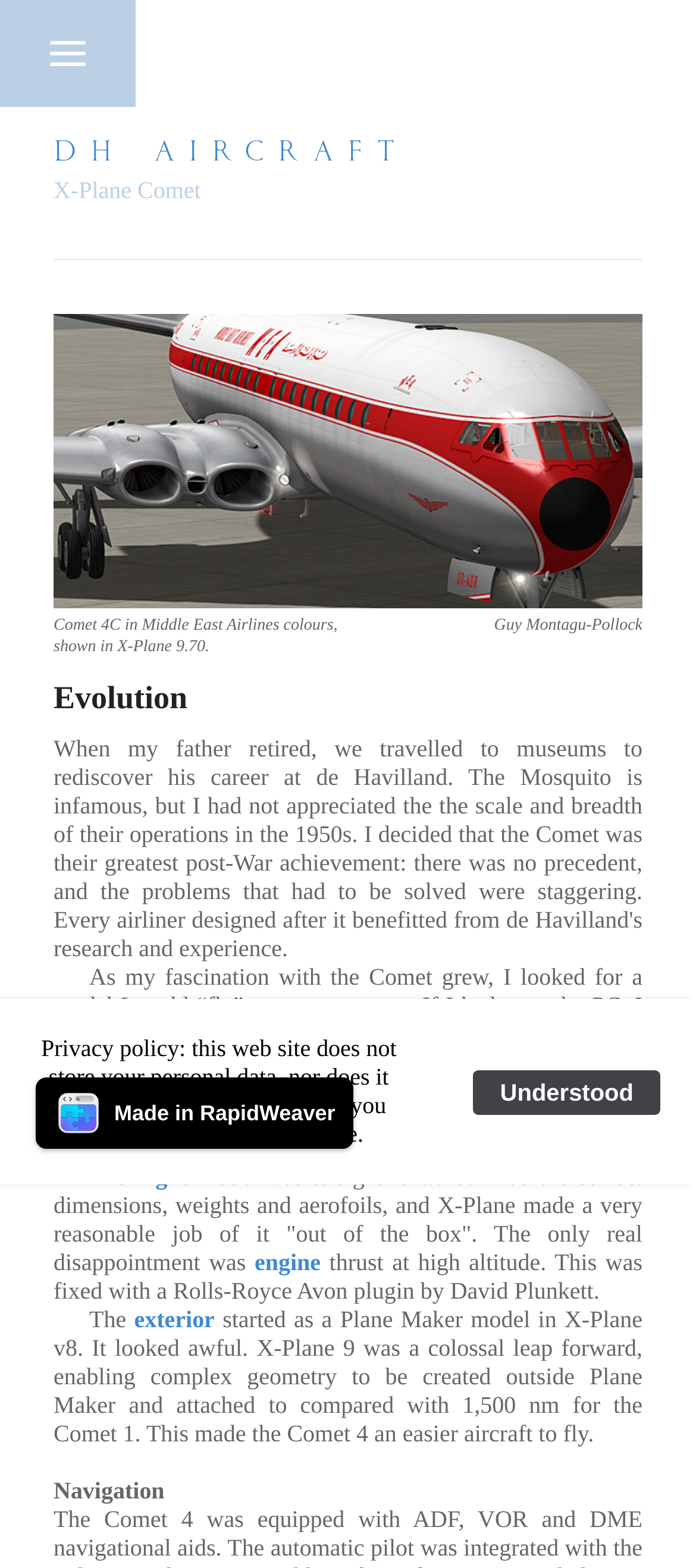Given the description of a UI element: "Understood", identify the bounding box coordinates of the matching element in the webpage screenshot.

[0.68, 0.682, 0.949, 0.71]